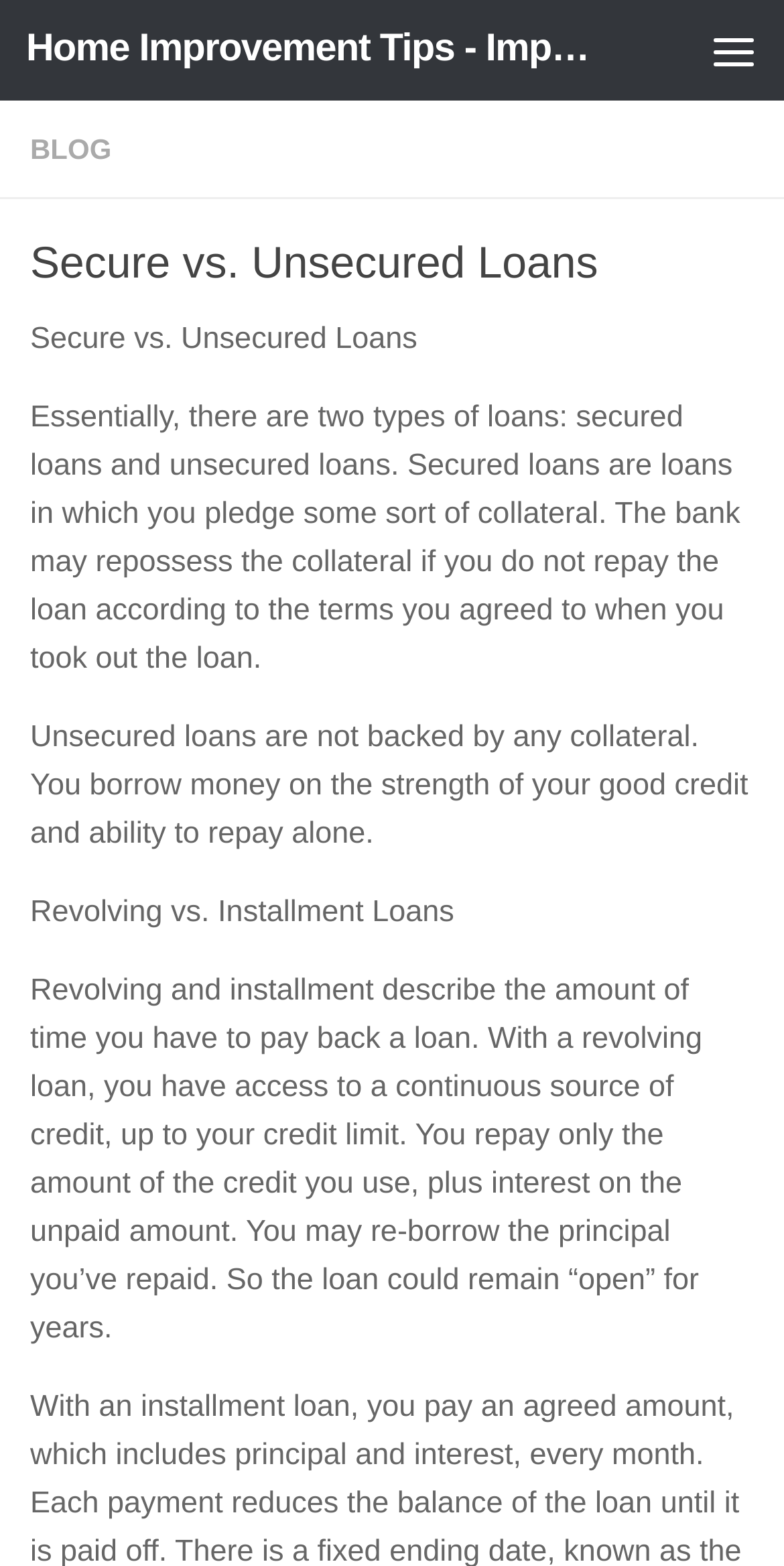Summarize the webpage in an elaborate manner.

The webpage is about home improvement tips, specifically focusing on the differences between secure and unsecured loans. At the top left of the page, there is a link to "Skip to content". Next to it, on the top center, is a link to "Home Improvement Tips - Improve your home". On the top right, there is a button labeled "Menu" which is not expanded.

Below the top navigation, there is a section dedicated to the blog. The blog title "Secure vs. Unsecured Loans" is prominently displayed, followed by a brief introduction to the two types of loans. The introduction explains that secured loans require collateral, which can be repossessed if the loan is not repaid, whereas unsecured loans rely solely on the borrower's credit and ability to repay.

Further down, there are two subheadings: "Revolving vs. Installment Loans". The text below explains the differences between revolving and installment loans, with revolving loans providing continuous access to credit up to a certain limit, and installment loans requiring repayment of the principal amount plus interest over a set period.